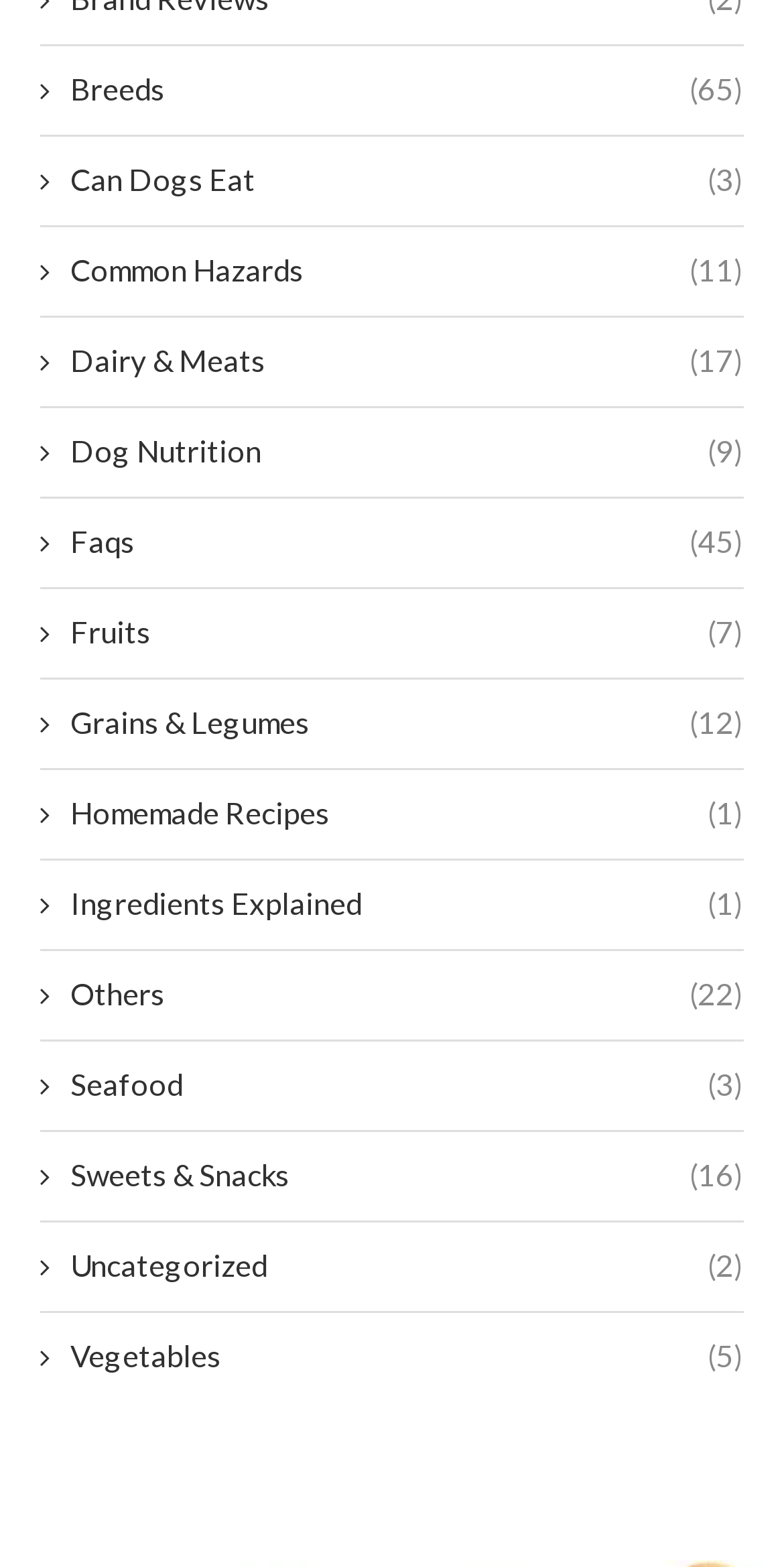Provide a short answer to the following question with just one word or phrase: How many categories are available on this webpage?

11